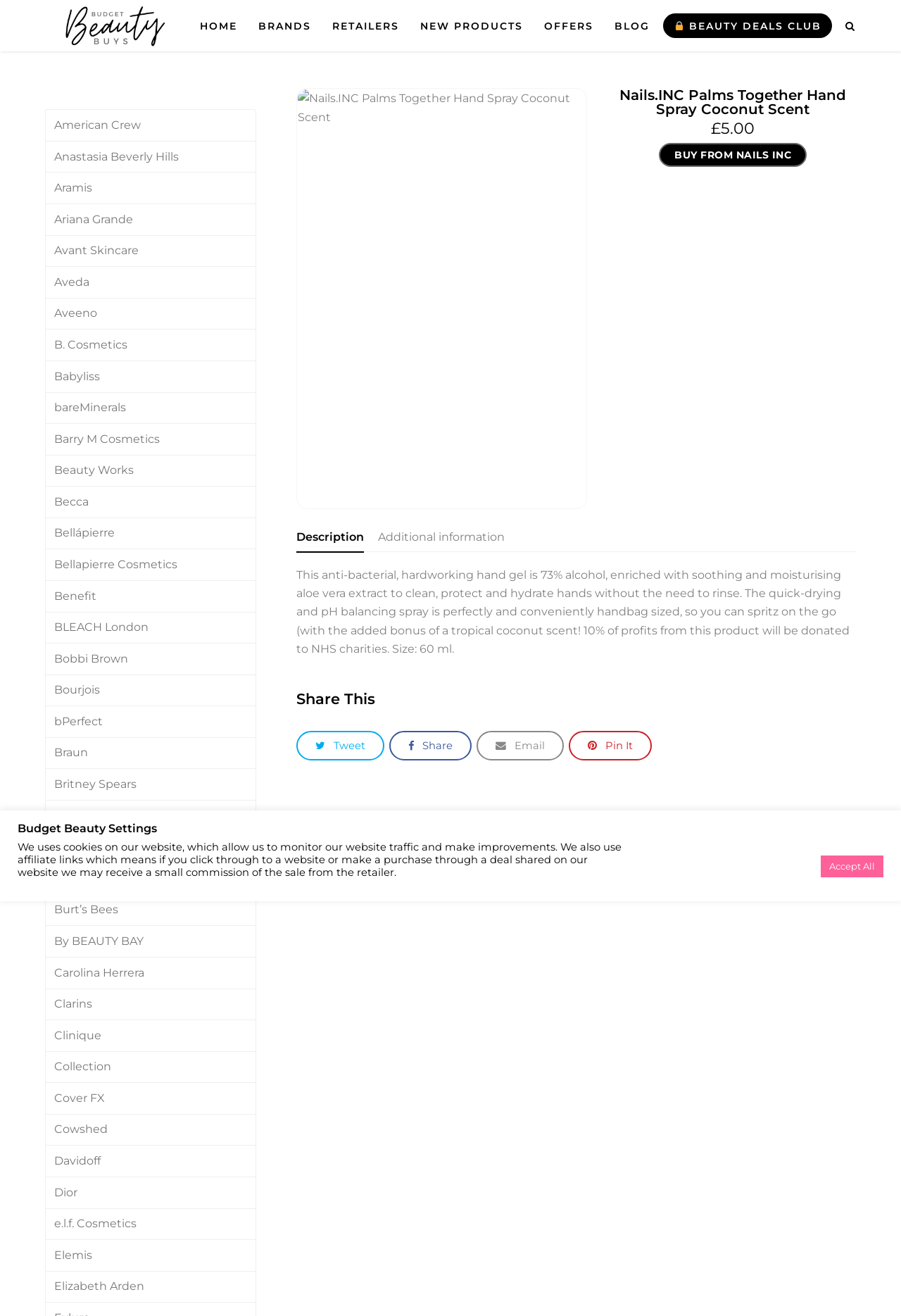Locate and generate the text content of the webpage's heading.

Nails.INC Palms Together Hand Spray Coconut Scent